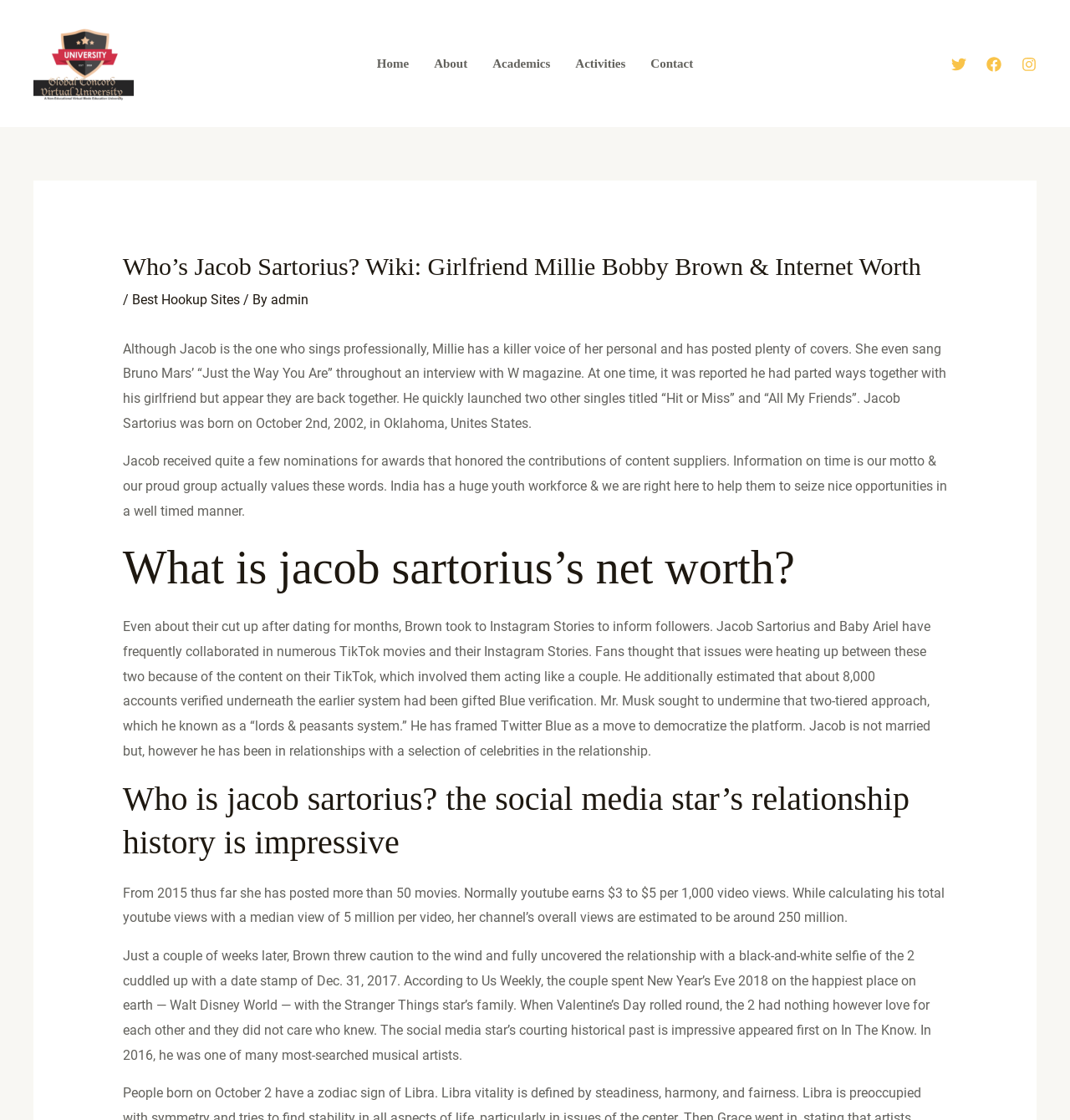Could you provide the bounding box coordinates for the portion of the screen to click to complete this instruction: "Visit the Facebook page"?

None